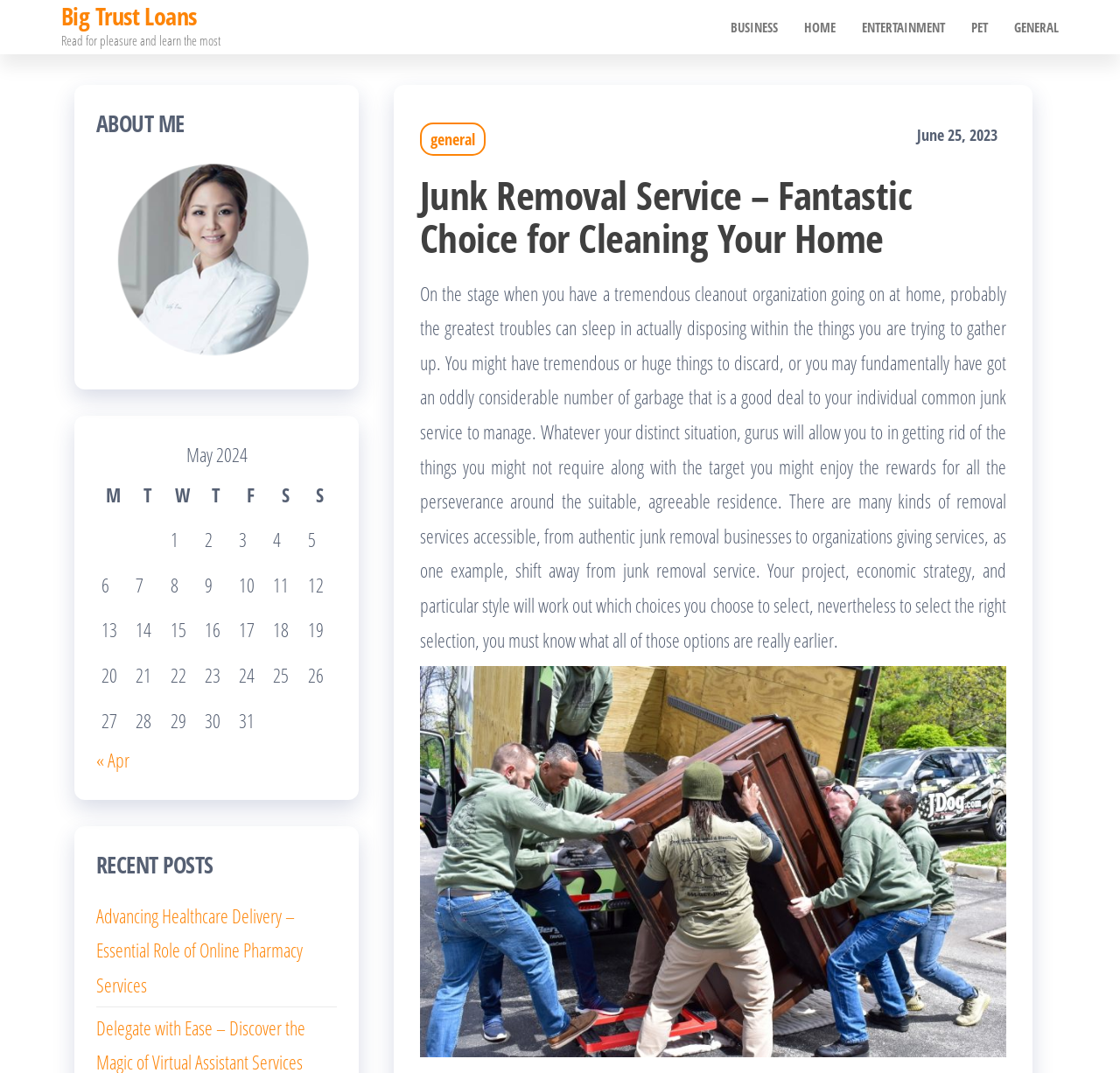Summarize the webpage in an elaborate manner.

The webpage is titled "Big Trust Loans – Page 11 – Read for pleasure and learn the most". At the top, there is a heading "Big Trust Loans" followed by a static text "Read for pleasure and learn the most". Below this, there are five links: "BUSINESS", "HOME", "ENTERTAINMENT", "PET", and "GENERAL", which are aligned horizontally.

On the left side of the page, there is a section with a heading "ABOUT ME" and a table with a caption "May 2024". The table has seven columns labeled "M", "T", "W", "T", "F", "S", and "S", and four rows with dates ranging from 1 to 31.

Below the table, there is a section with a heading "Junk Removal Service – Fantastic Choice for Cleaning Your Home". This section contains a link with the same title, a static text describing the benefits of junk removal services, and an image related to junk removal.

On the right side of the page, there is a section with a heading "RECENT POSTS" and a link "Advancing Healthcare Delivery – Essential Role of Online Pharmacy Services".

There are a total of six headings, seven links, one image, and one table on the page. The layout is organized with clear headings and concise text, making it easy to navigate and read.